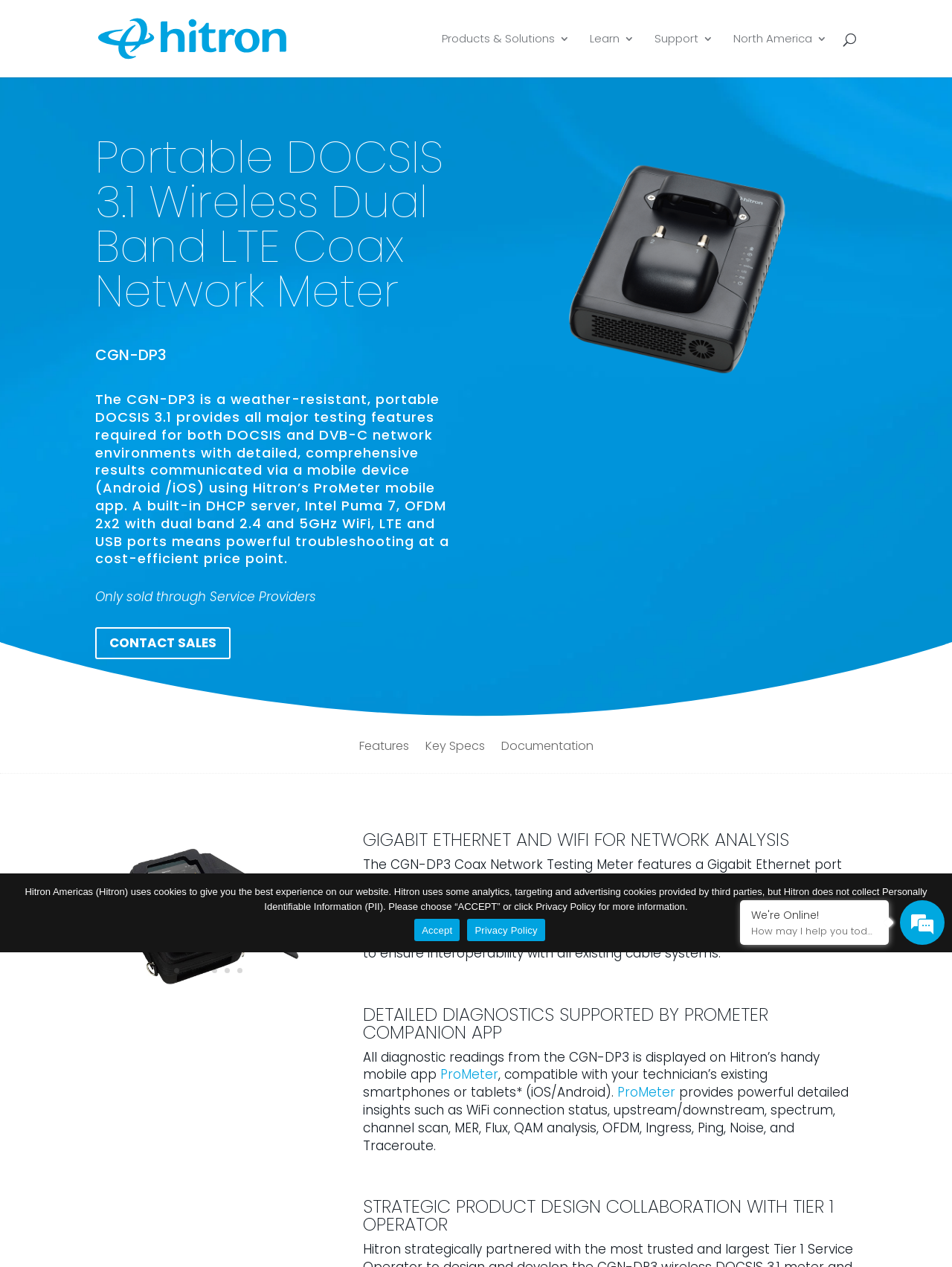What is the companion app for the CGN-DP3?
Give a comprehensive and detailed explanation for the question.

The companion app for the CGN-DP3 can be found in the text 'All diagnostic readings from the CGN-DP3 is displayed on Hitron’s handy mobile app, compatible with your technician’s existing smartphones or tablets* (iOS/Android).' and also in the link 'ProMeter'.